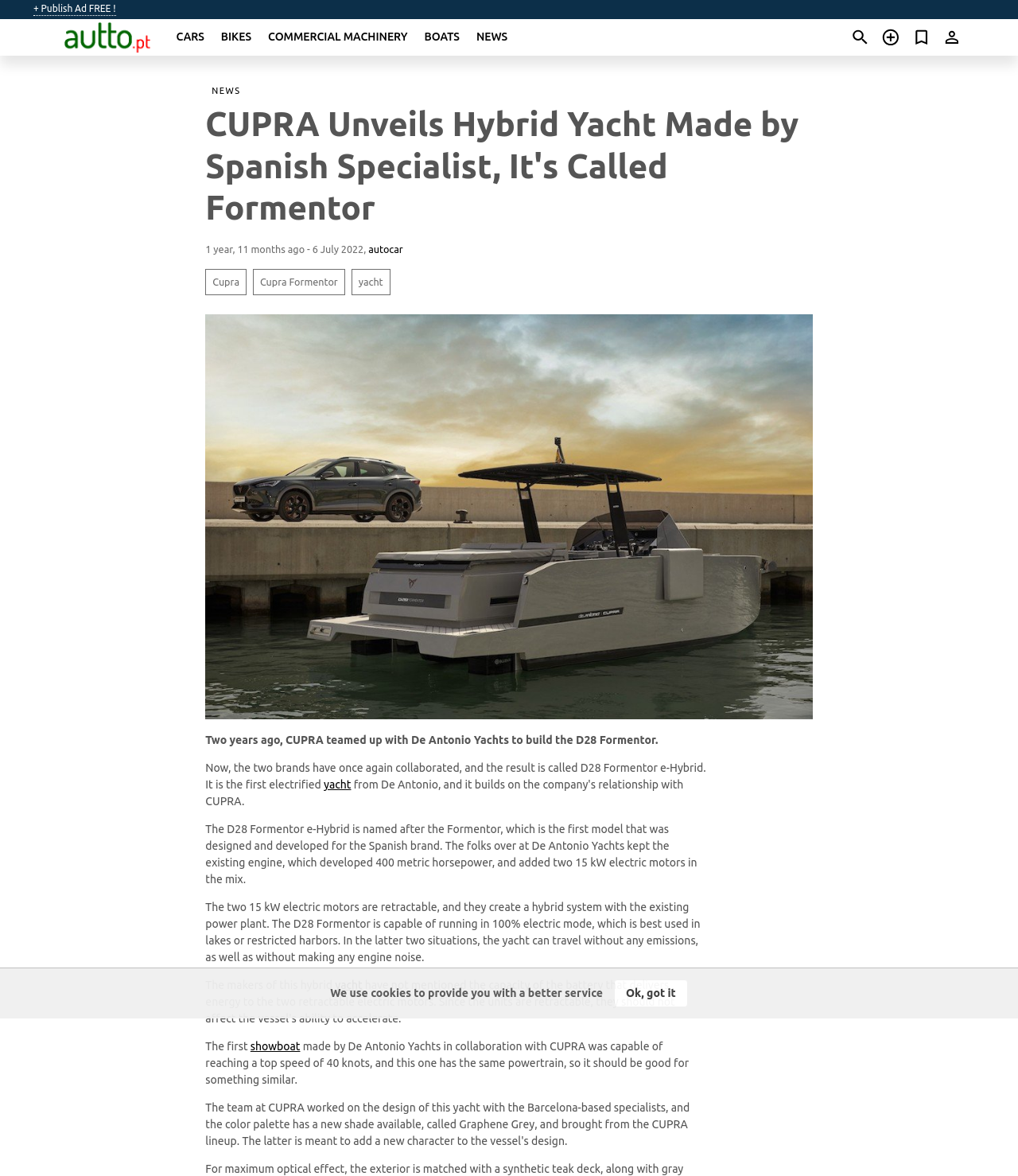Find the coordinates for the bounding box of the element with this description: "aria-label="Сheck your bookmarked ads"".

[0.89, 0.021, 0.92, 0.042]